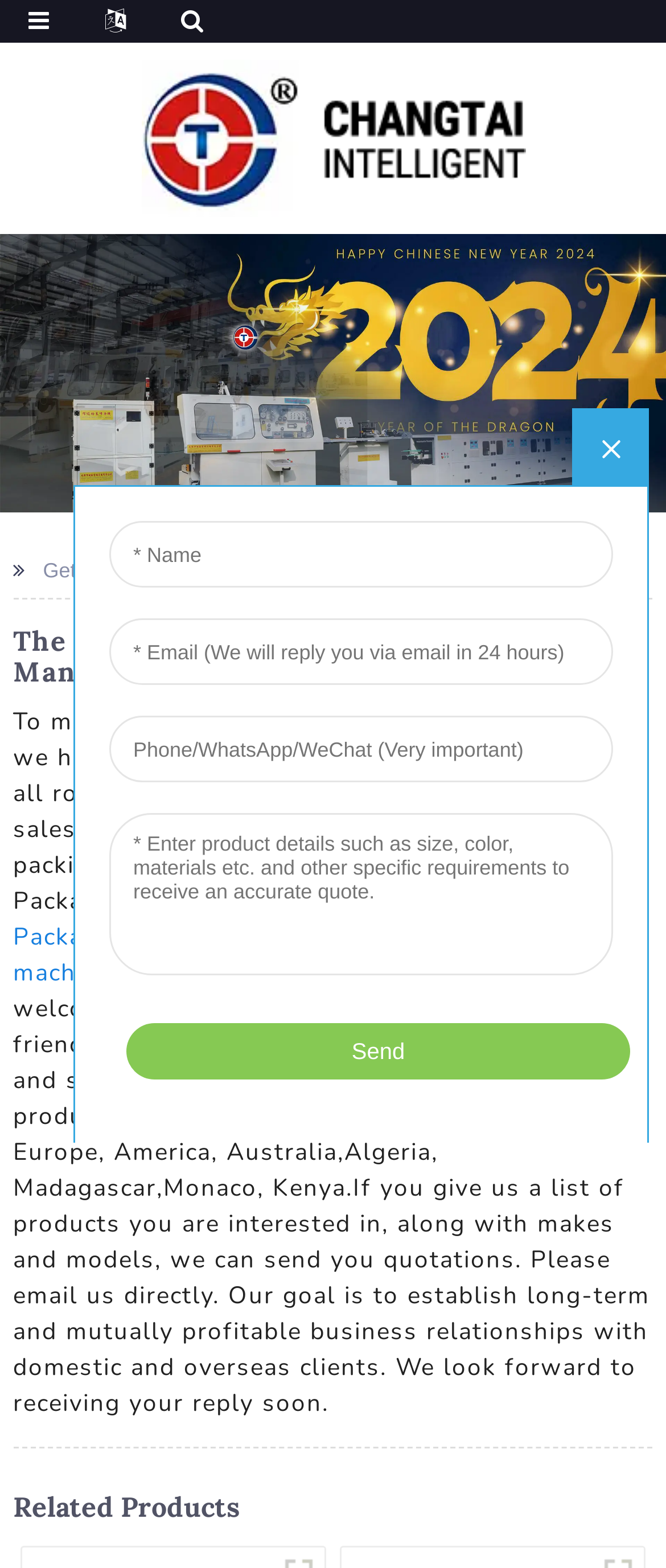Use the information in the screenshot to answer the question comprehensively: What is the call-to-action for customers?

The call-to-action for customers is to email the company directly, as mentioned in the text block starting with 'If you give us a list of products you are interested in, along with makes and models, we can send you quotations'.